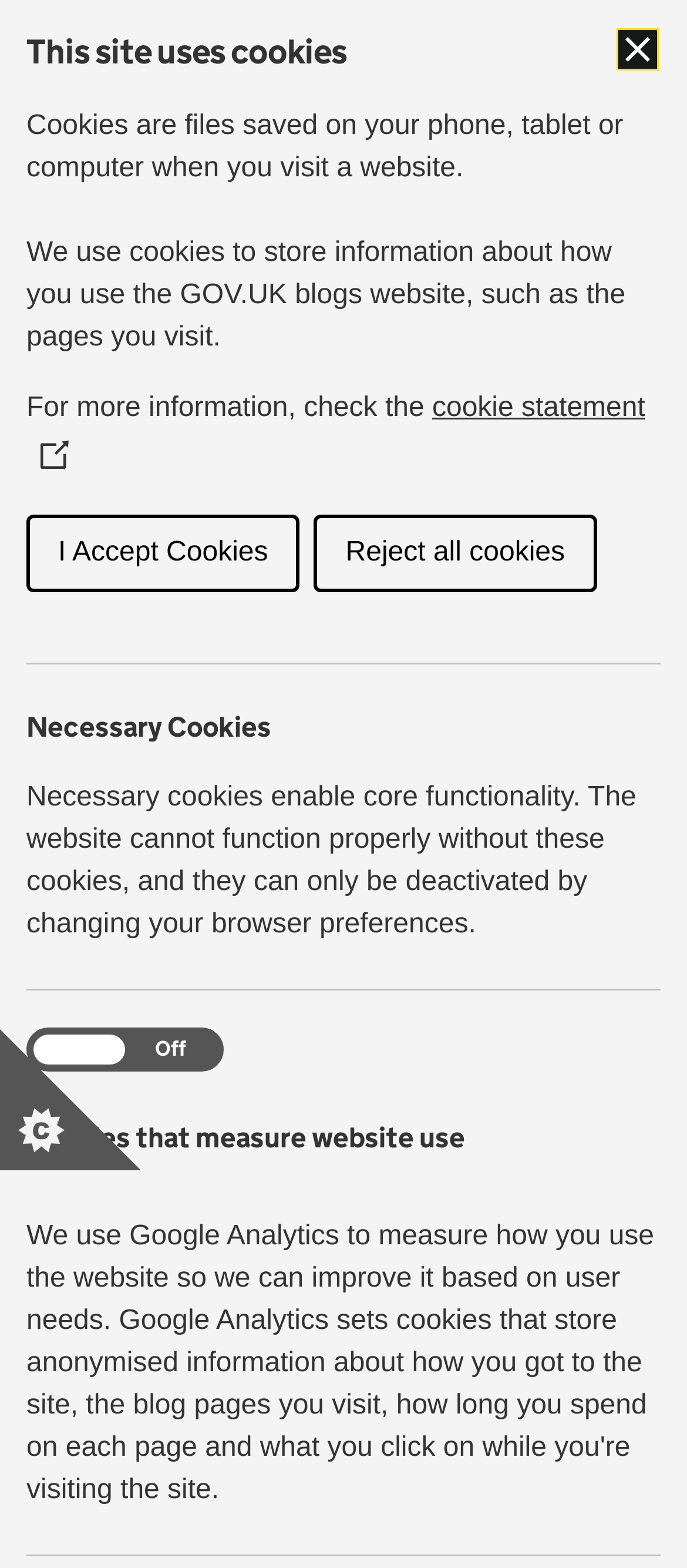Given the description "Skip to main content", determine the bounding box of the corresponding UI element.

[0.0, 0.0, 0.079, 0.024]